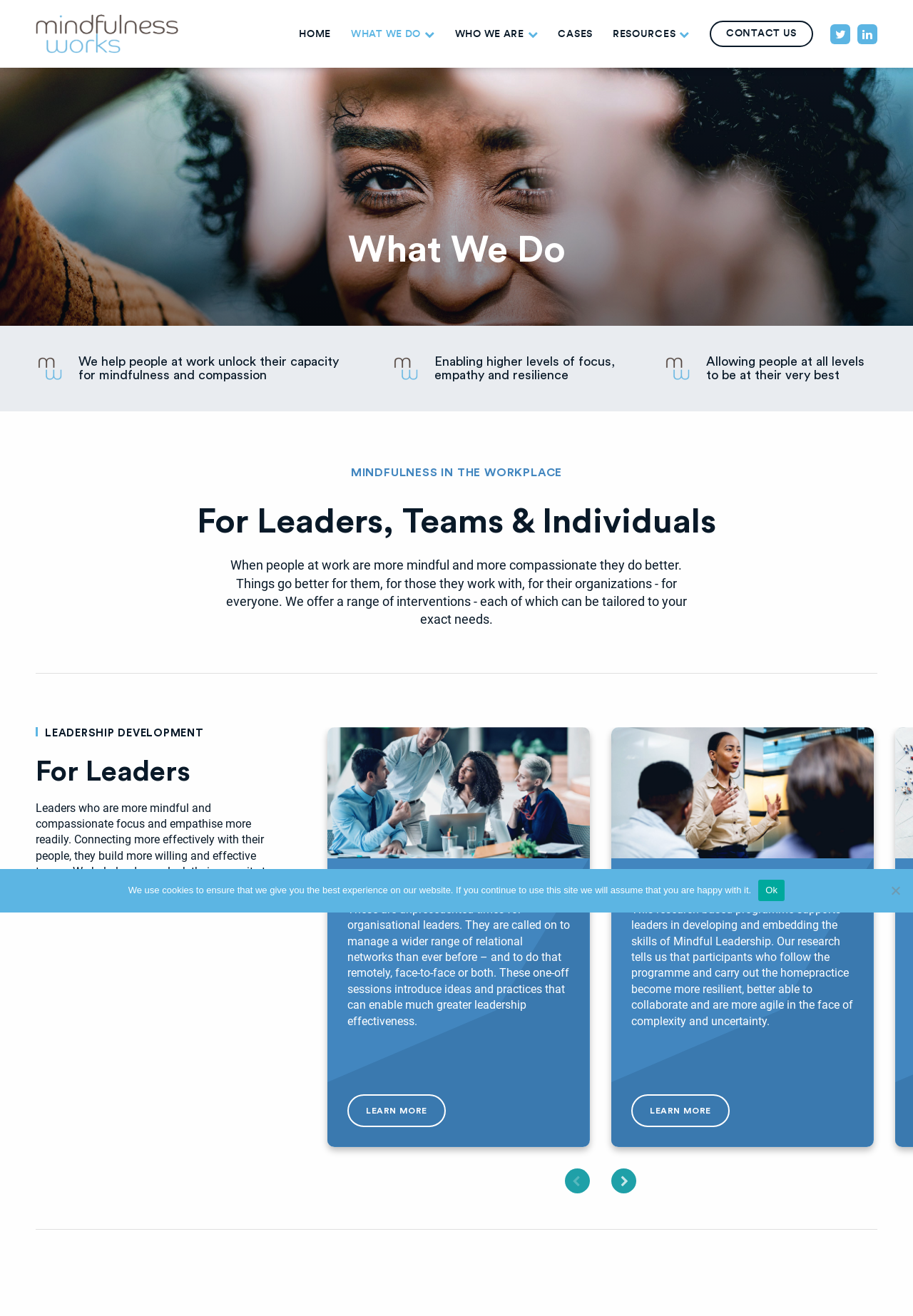Can you show the bounding box coordinates of the region to click on to complete the task described in the instruction: "Click on the HOME link"?

[0.328, 0.022, 0.363, 0.03]